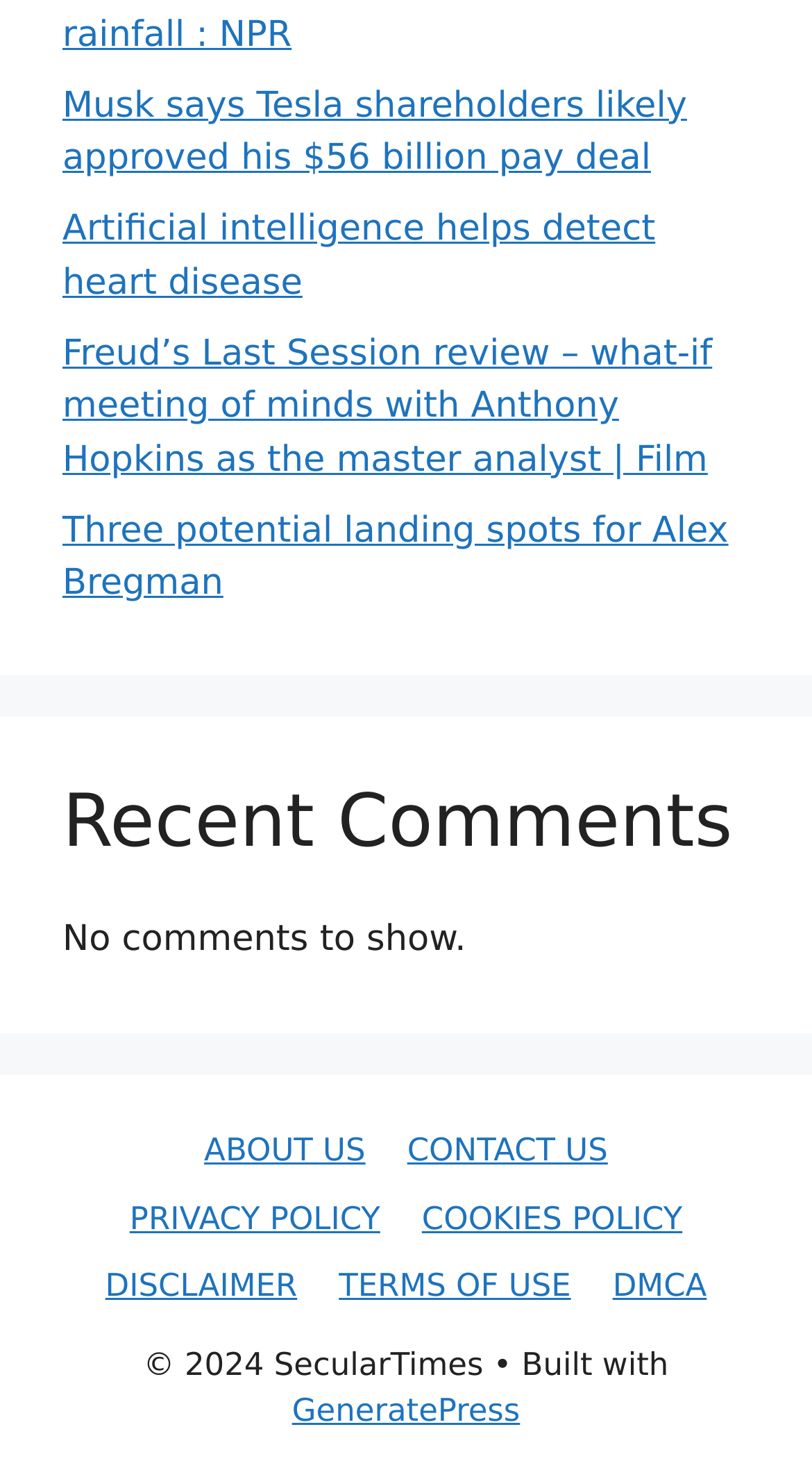Please answer the following question using a single word or phrase: 
What is the theme of the webpage?

News